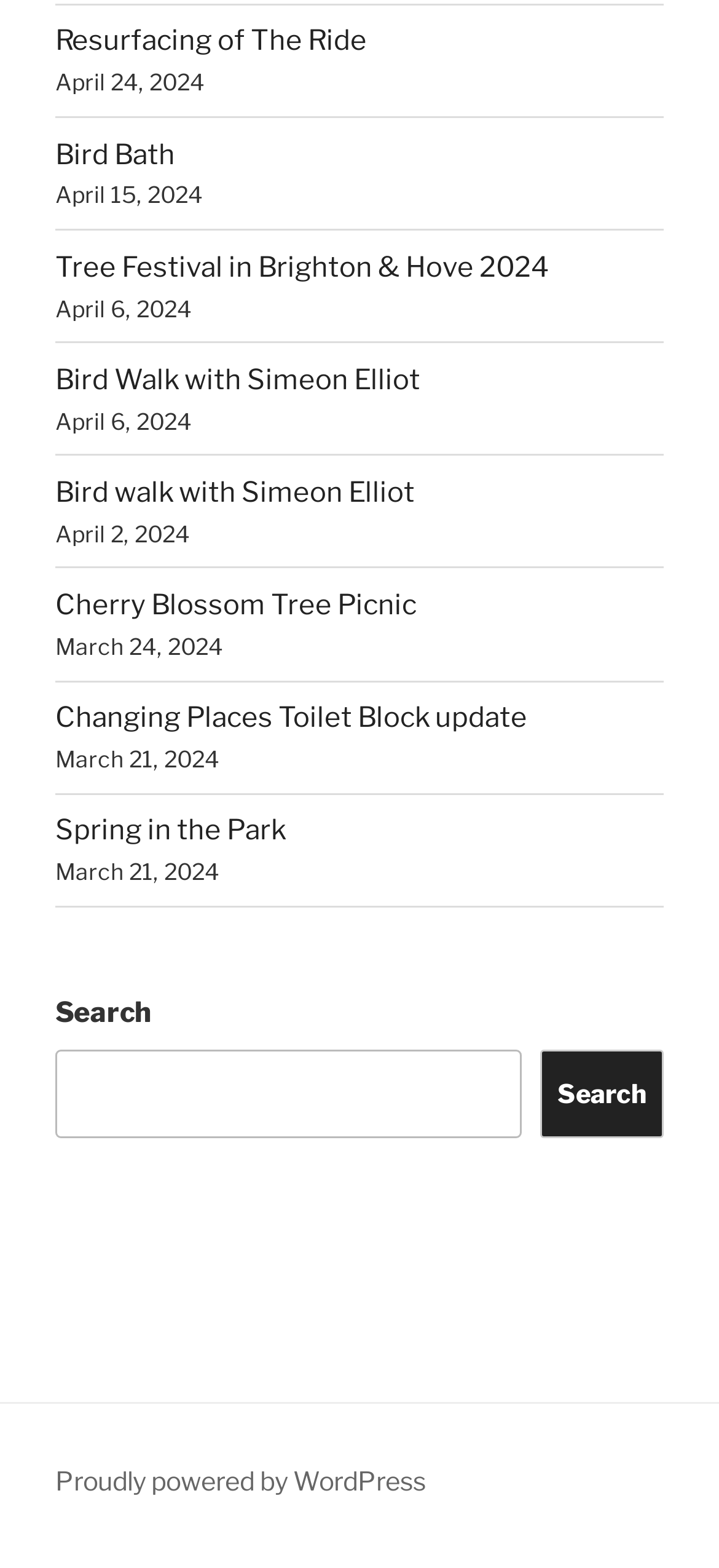Given the element description Bird Bath, predict the bounding box coordinates for the UI element in the webpage screenshot. The format should be (top-left x, top-left y, bottom-right x, bottom-right y), and the values should be between 0 and 1.

[0.077, 0.088, 0.244, 0.109]